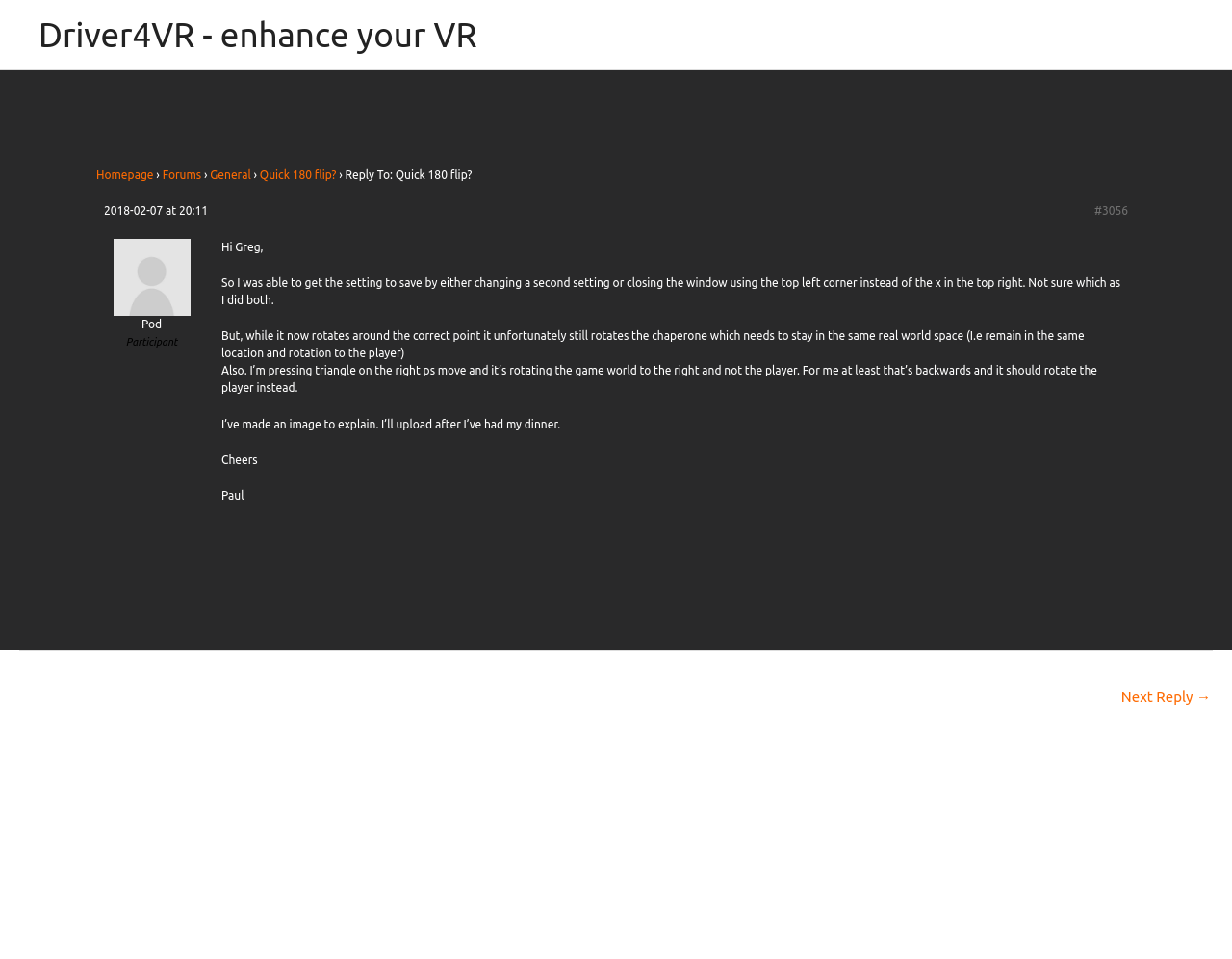Generate a thorough explanation of the webpage's elements.

The webpage is a forum discussion page with a title "Driver4VR - enhance your VR" at the top. Below the title, there is a main section that takes up most of the page. Within this section, there is an article that contains a discussion thread.

At the top of the article, there are several links, including "Homepage", "Forums", "General", and "Quick 180 flip?", which are aligned horizontally. The "Quick 180 flip?" link has a "›" symbol next to it, indicating that it is a subcategory.

Below these links, there is a post from a user named Paul, dated "2018-02-07 at 20:11". The post has a reply link "#3056" at the bottom right corner. The post content is a message from Paul to Greg, discussing some issues with a VR setting and how to rotate the game world.

To the left of the post content, there is a user profile section with a link to the user "Pod Pod" and an image of "Pod". Below the image, there is a label "Participant".

The post content is divided into several paragraphs, with the user's message and some explanations about the issue. The user also mentions that they will upload an image to explain the issue after dinner.

At the bottom of the article, there is a post navigation section with a link "Next Reply →" that takes up most of the width of the page.